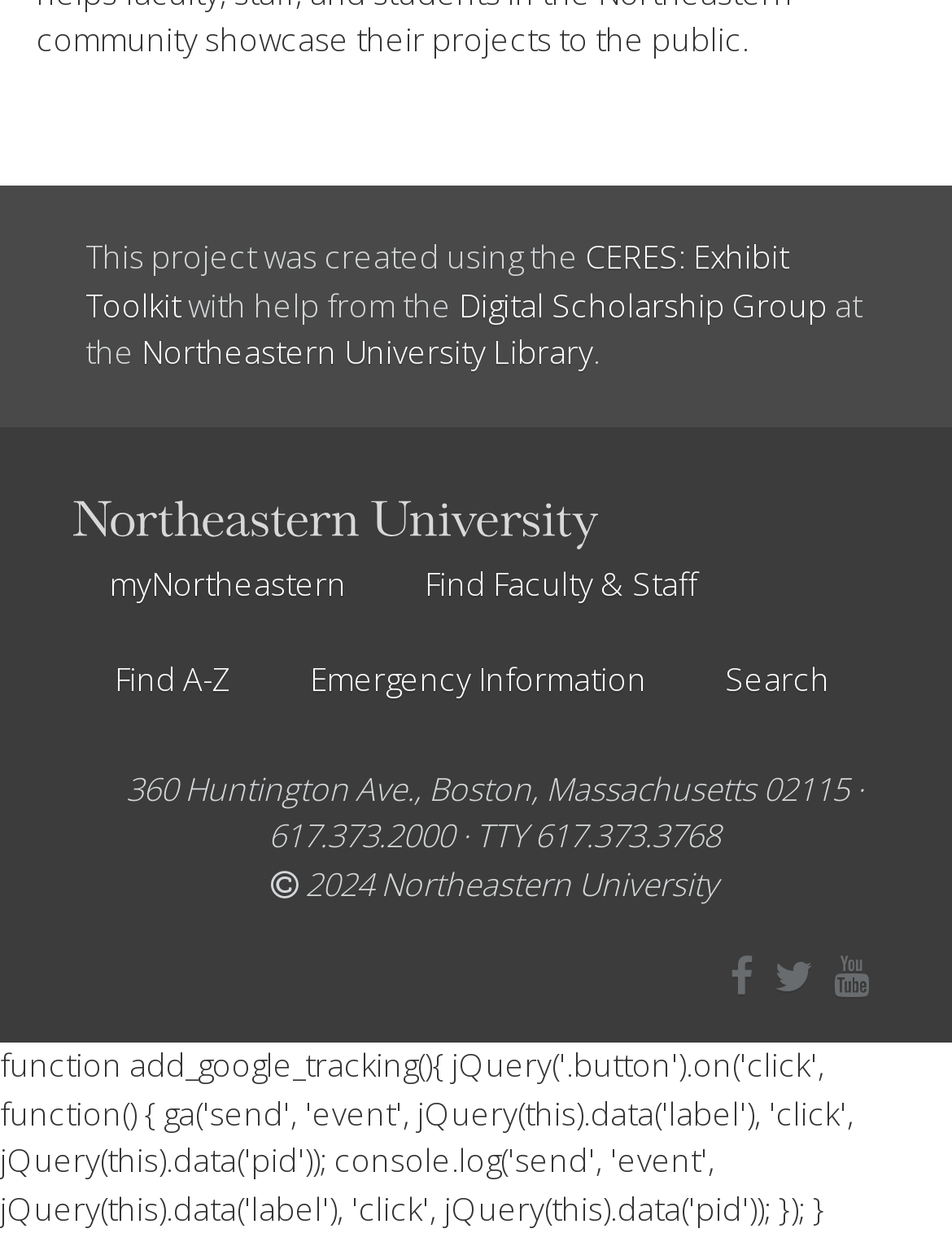Locate the bounding box coordinates of the element that needs to be clicked to carry out the instruction: "watch Northeastern University on YouTube". The coordinates should be given as four float numbers ranging from 0 to 1, i.e., [left, top, right, bottom].

[0.866, 0.76, 0.923, 0.822]